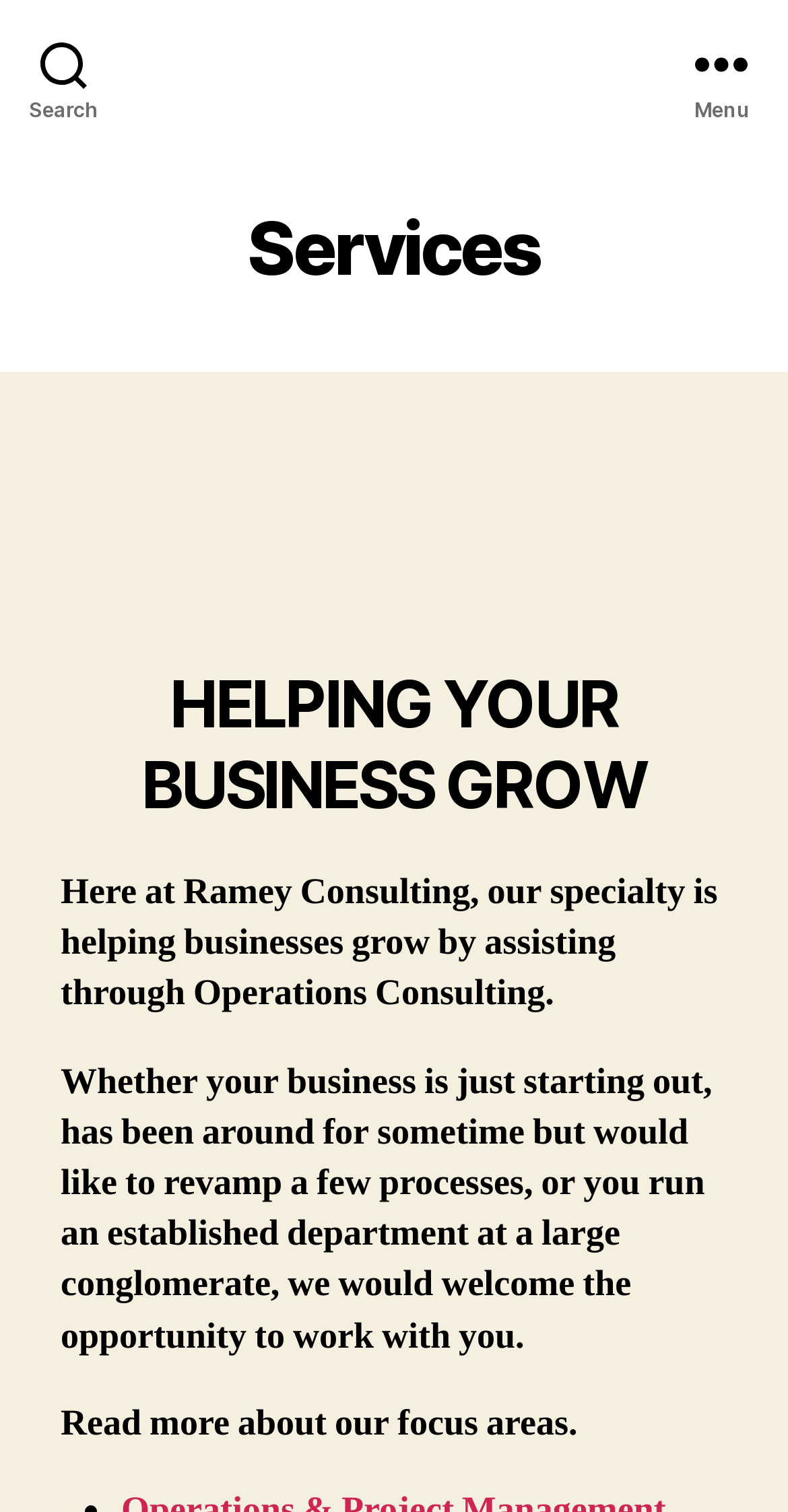Create an in-depth description of the webpage, covering main sections.

The webpage is about Ramey Consulting, a company that specializes in helping businesses grow through finance and operations consulting. At the top left corner, there is a search button, and at the top right corner, there is a menu button. Below these buttons, there is a header section that spans the entire width of the page, containing a heading that reads "Services". 

Below the header section, there is a prominent heading that takes up most of the page width, stating "HELPING YOUR BUSINESS GROW". Underneath this heading, there is a paragraph of text that describes the company's specialty in helping businesses grow through operations consulting. 

Following this paragraph, there is another paragraph that explains the types of businesses the company can work with, ranging from startups to established departments at large conglomerates. Finally, at the bottom of the page, there is a call-to-action text that invites users to "Read more about our focus areas".